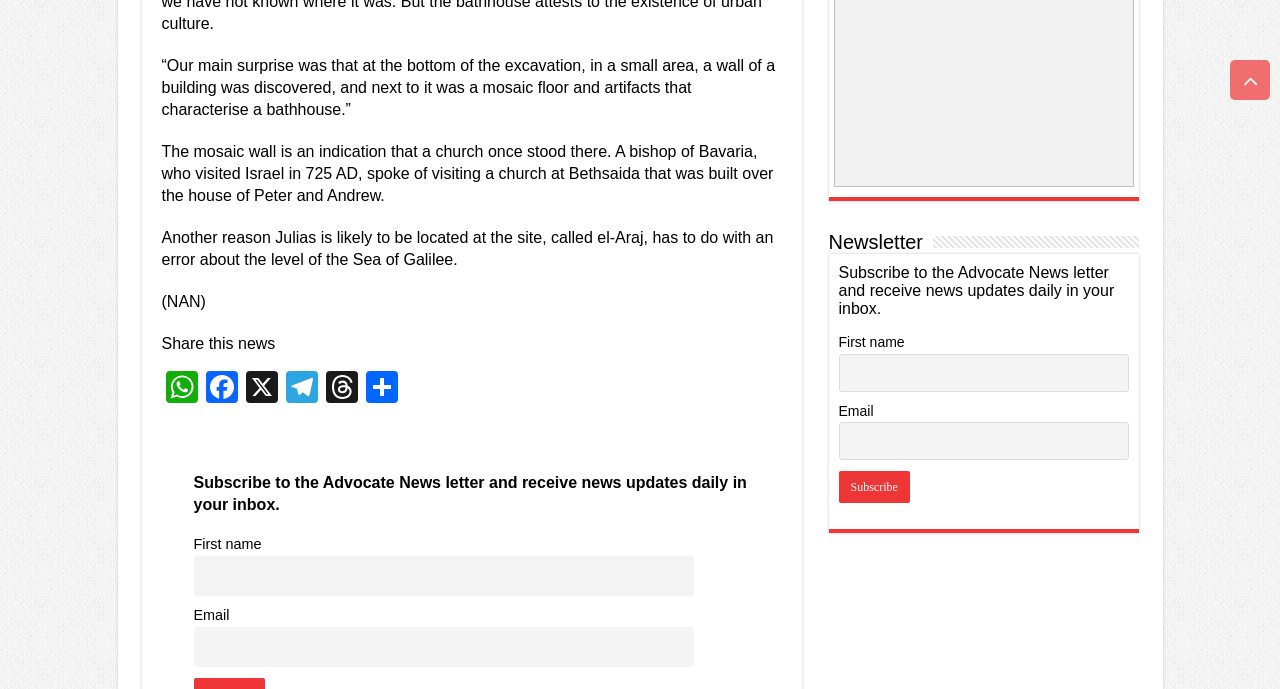Determine the bounding box coordinates for the clickable element to execute this instruction: "Subscribe to the newsletter". Provide the coordinates as four float numbers between 0 and 1, i.e., [left, top, right, bottom].

[0.655, 0.684, 0.711, 0.731]